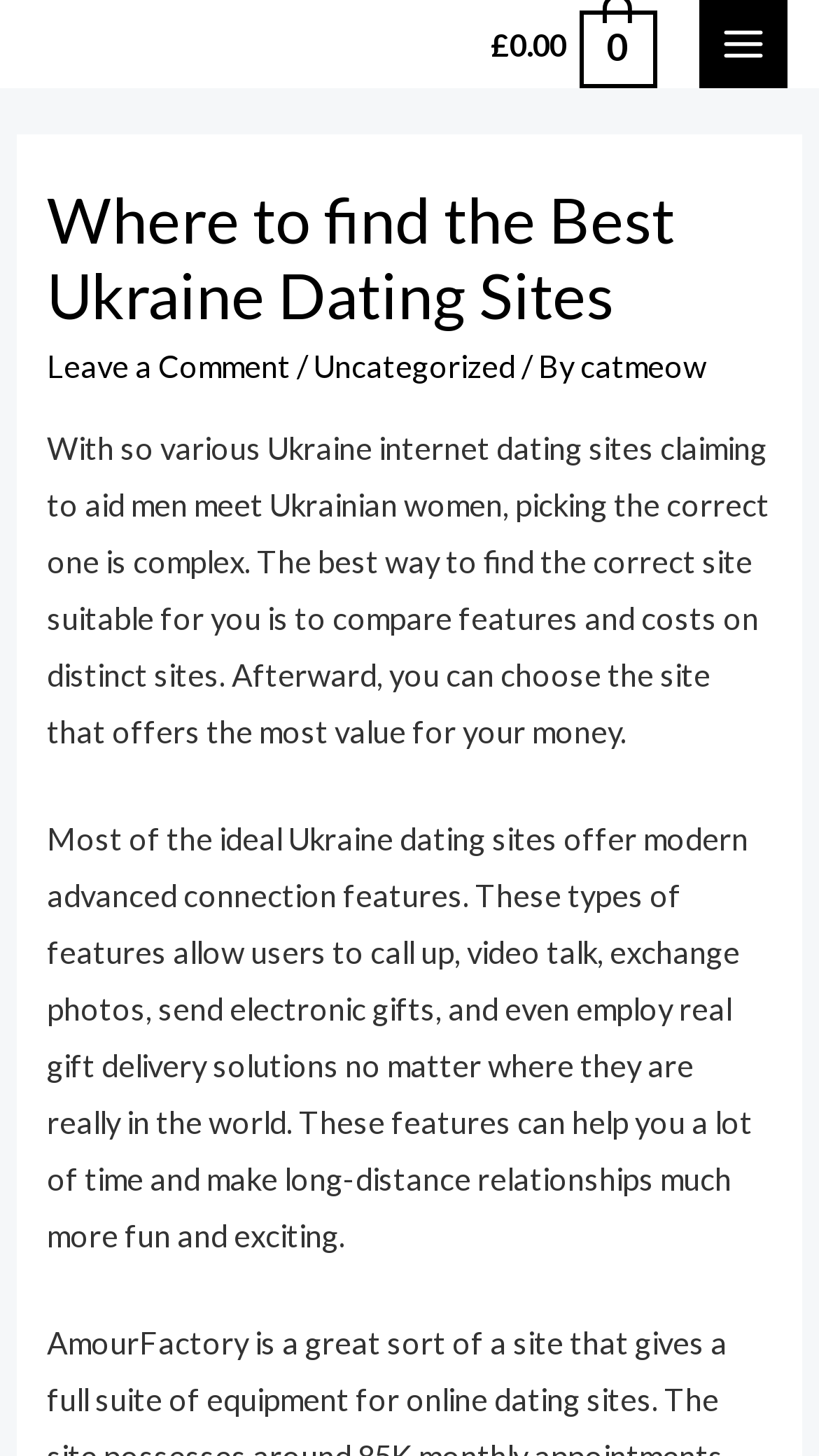What is the purpose of comparing features and costs on Ukraine dating sites?
Look at the image and answer with only one word or phrase.

To find the correct site